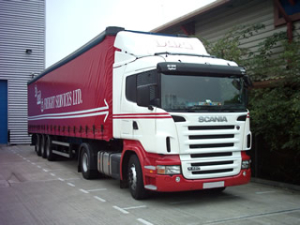Please answer the following question using a single word or phrase: 
What type of shipping is highlighted in the accompanying text?

LTL shipping